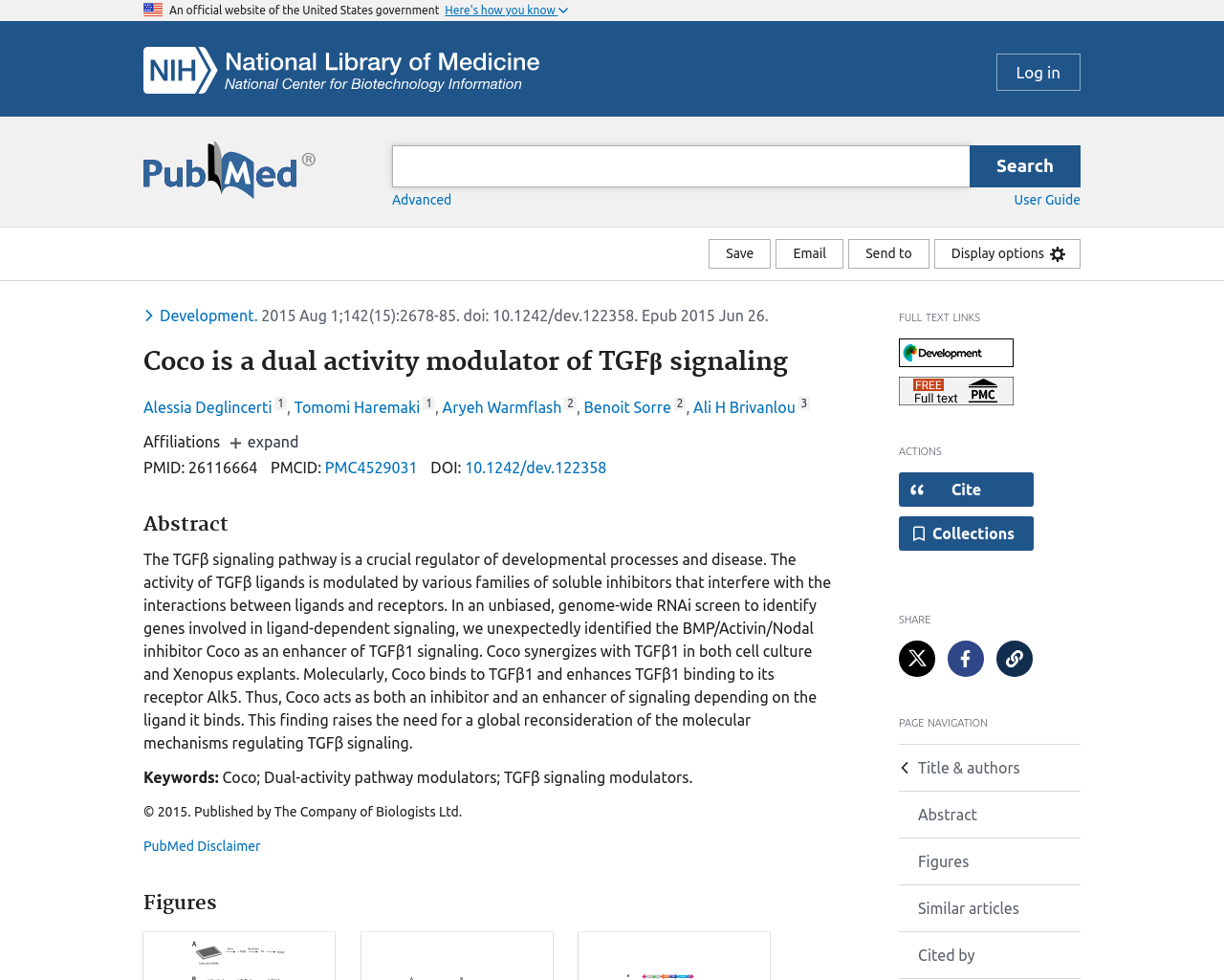Provide the bounding box coordinates of the UI element this sentence describes: "Aryeh Warmflash".

[0.361, 0.407, 0.459, 0.425]